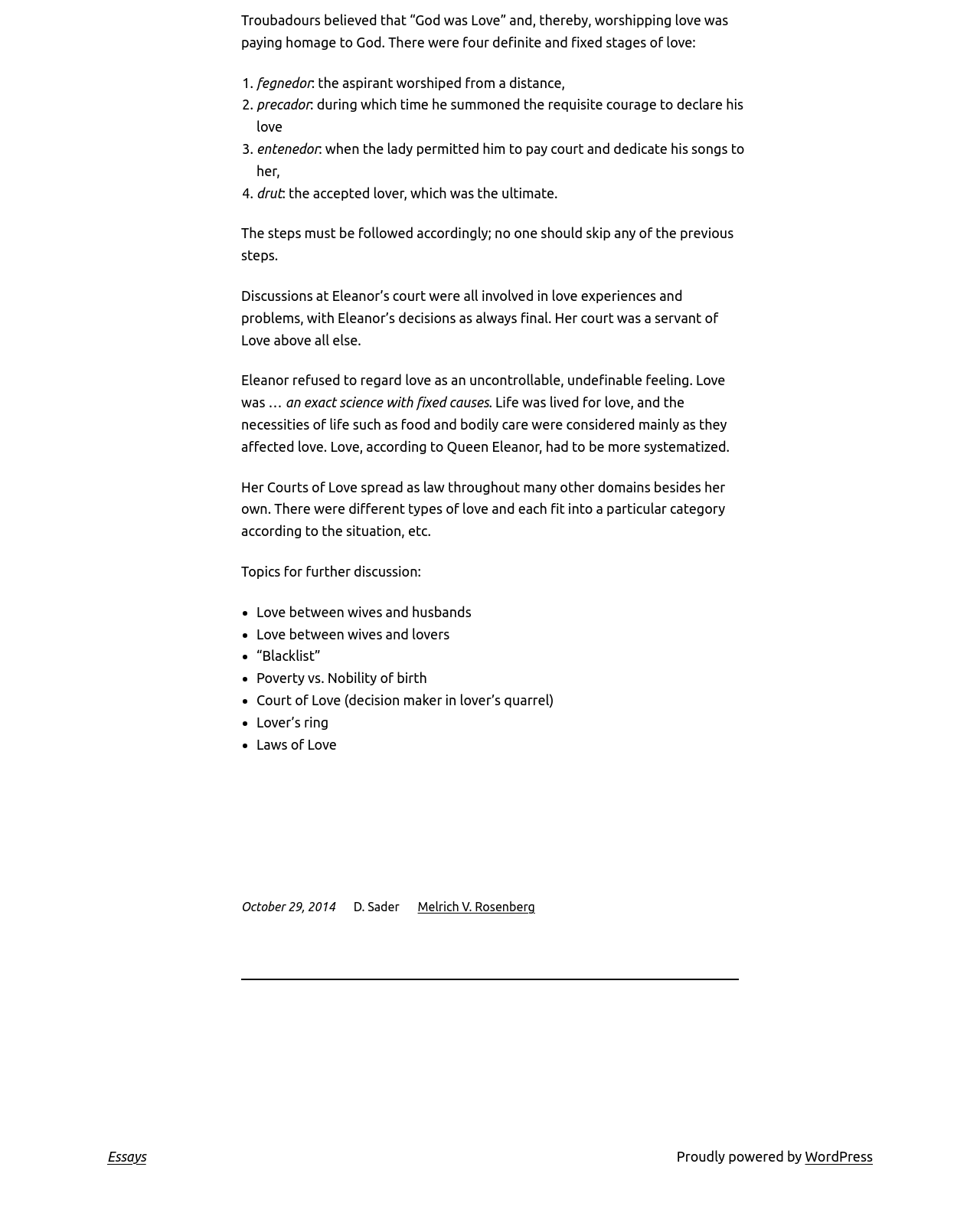Who is the queen mentioned in the webpage?
Please answer the question as detailed as possible.

The webpage mentions Queen Eleanor's court and her decisions regarding love, indicating that she is the queen being referred to.